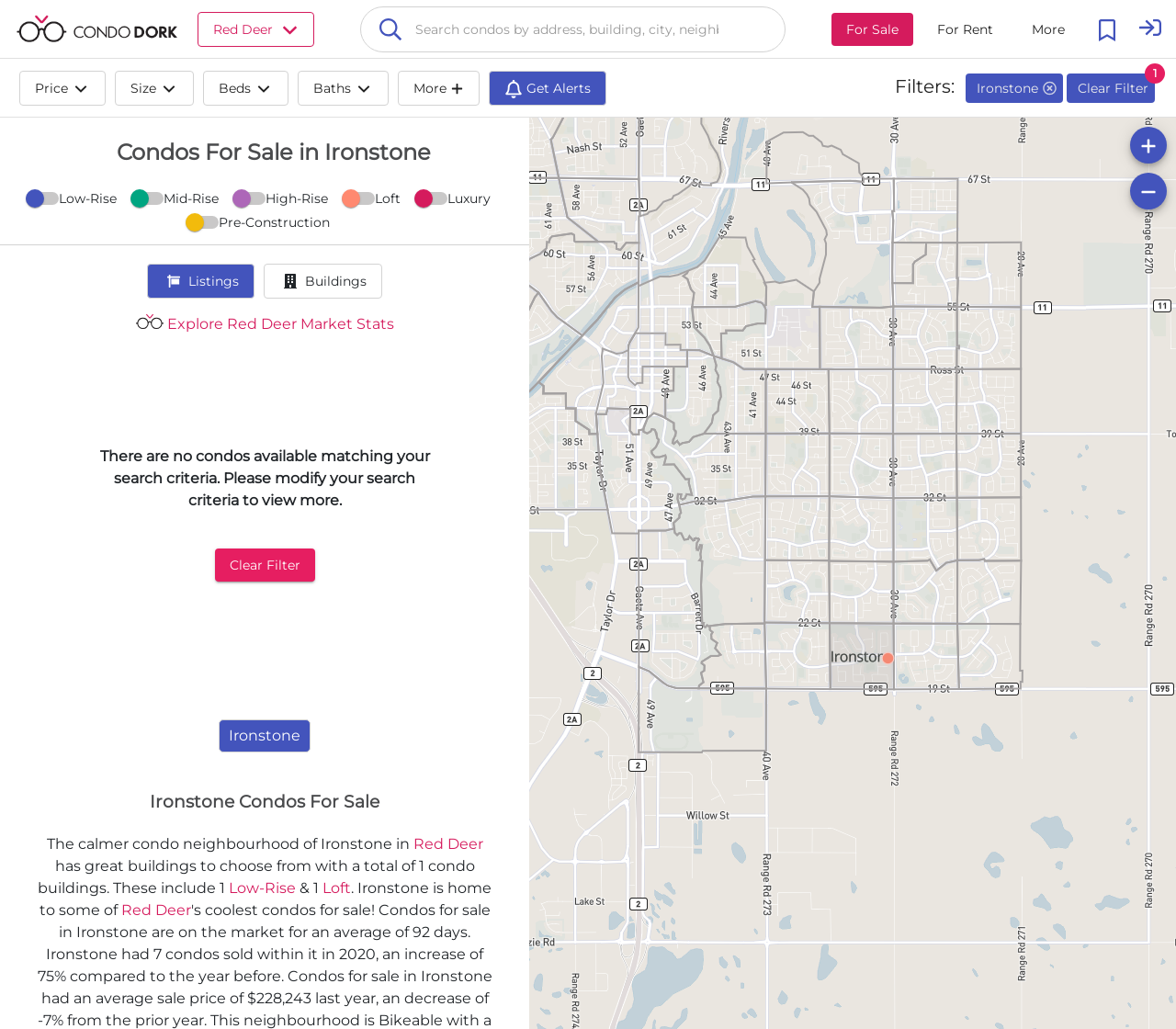Specify the bounding box coordinates of the area that needs to be clicked to achieve the following instruction: "Get alerts".

[0.416, 0.068, 0.516, 0.102]